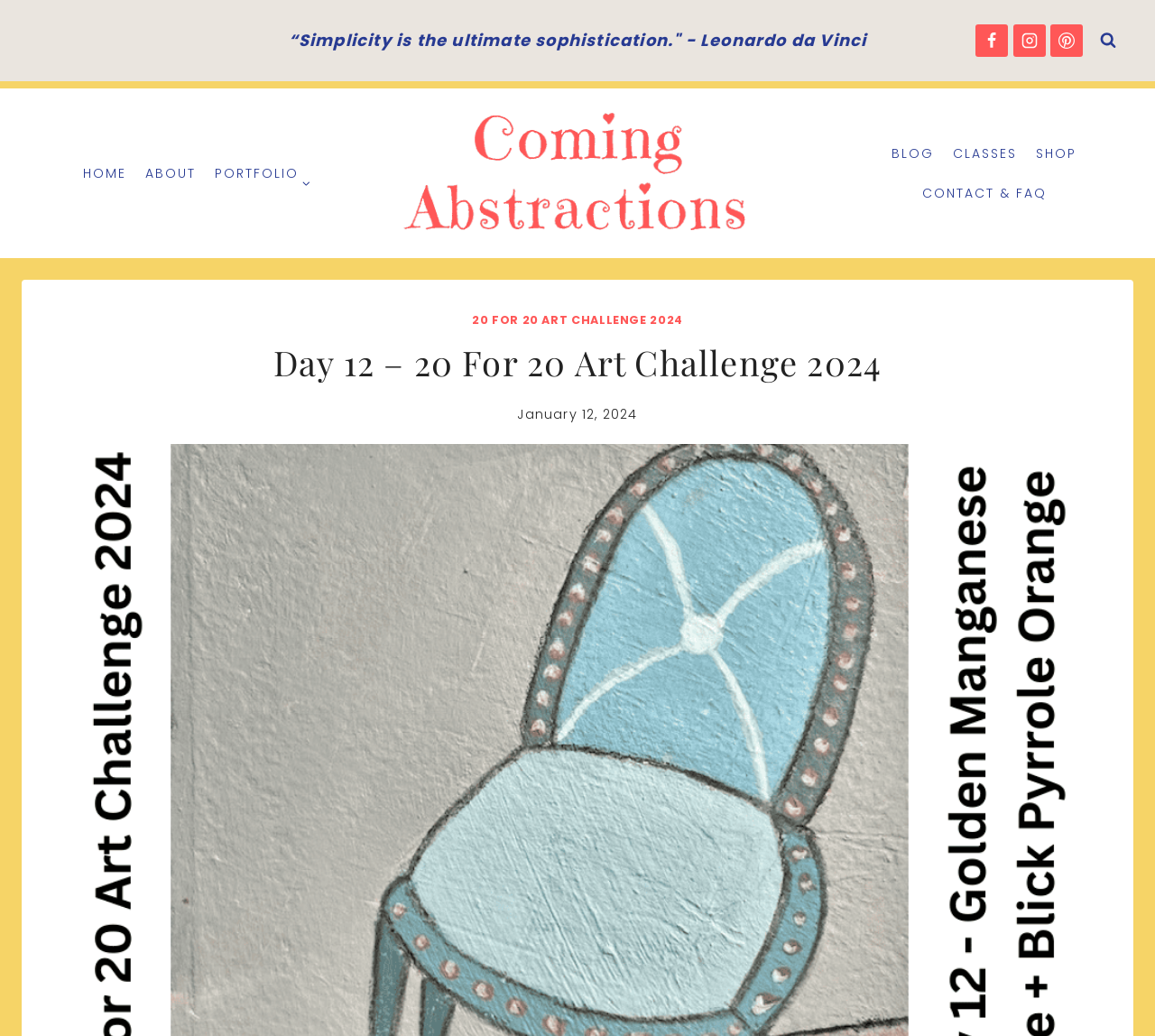Provide your answer in one word or a succinct phrase for the question: 
What is the date of the art challenge?

January 12, 2024